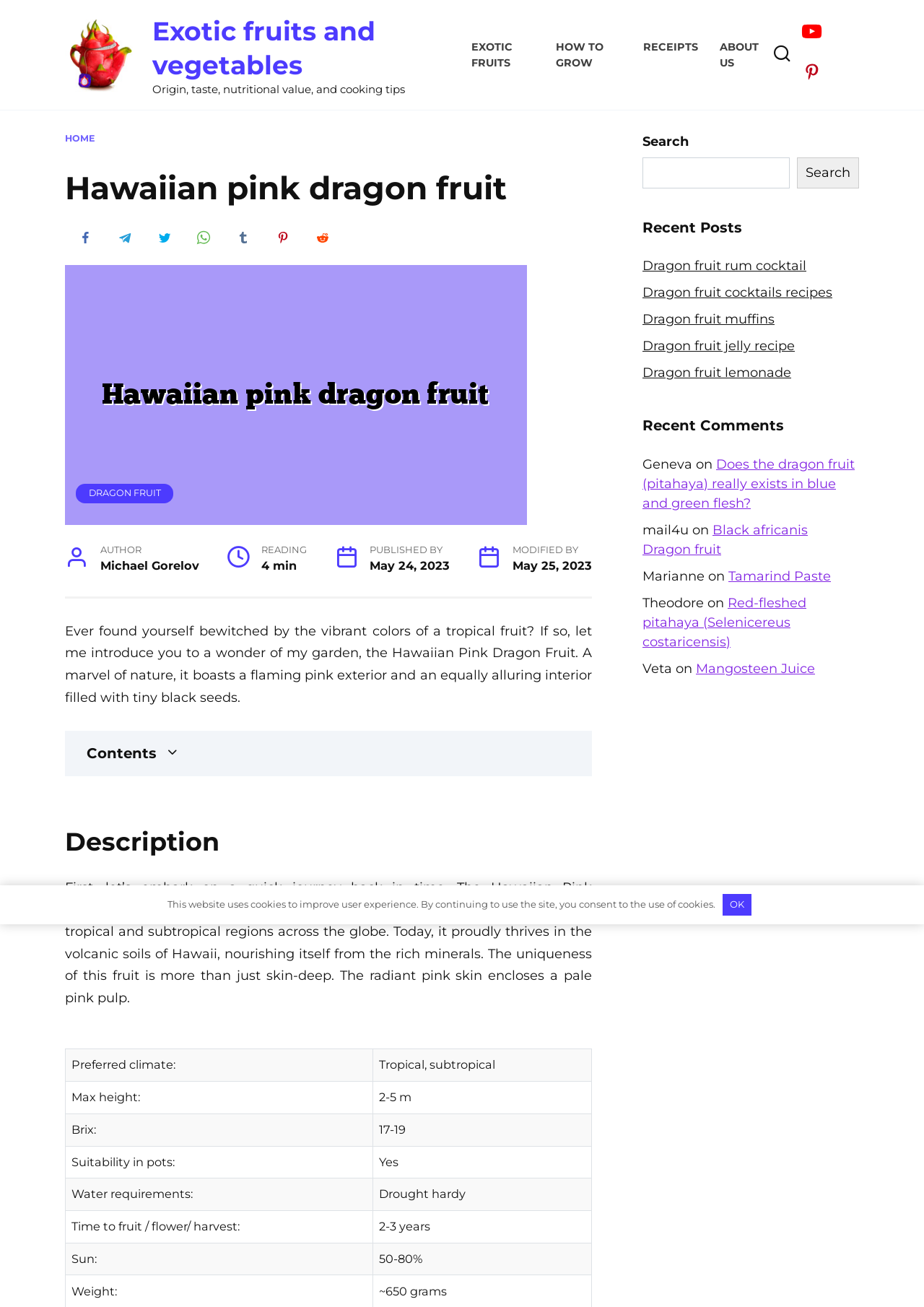Provide an in-depth caption for the elements present on the webpage.

The webpage is about Hawaiian pink dragon fruit, a unique and flavorful fruit. At the top, there is a navigation menu with links to "Exotic fruits and vegetables", "EXOTIC FRUITS", "HOW TO GROW", "RECEIPTS", and "ABOUT US". Below the navigation menu, there is a heading "Hawaiian pink dragon fruit" and an image of the fruit.

The main content of the webpage is divided into sections. The first section introduces the fruit, describing its vibrant colors and nutritional value. The author, Michael Gorelov, is credited at the bottom of this section.

The next section is titled "Description" and provides more information about the fruit's origin, taste, and nutritional value. This section includes a table with details about the fruit's preferred climate, maximum height, Brix level, suitability in pots, water requirements, and time to fruit or flower.

Following the description section, there are links to related articles, including recipes and cocktail recipes featuring dragon fruit. On the right side of the page, there is a search bar and a section titled "Recent Posts" with links to recent articles. Below this section, there is a "Recent Comments" section with comments from users, including their names and the articles they commented on.

At the bottom of the page, there is a notice about the website using cookies to improve user experience, with an "OK" button to consent to the use of cookies.